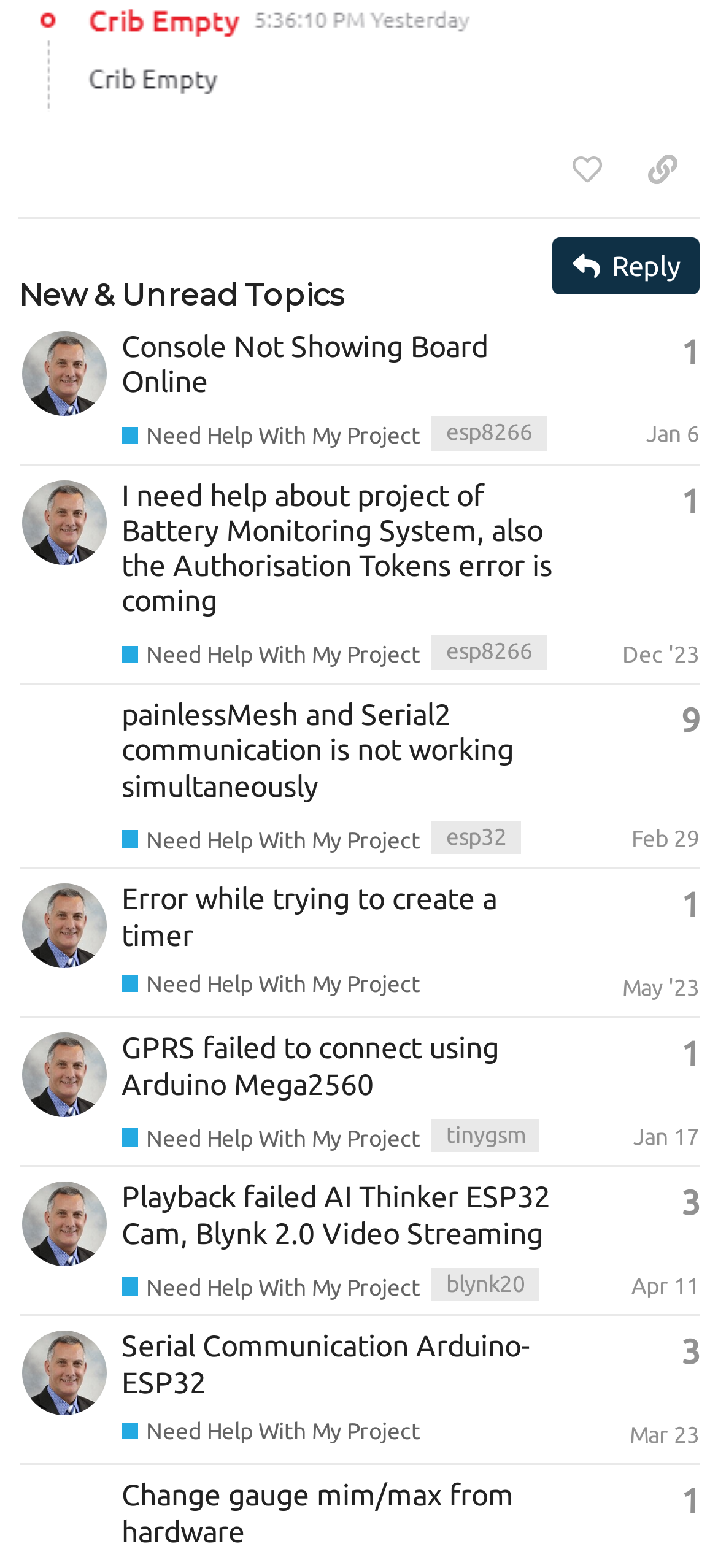Identify the bounding box coordinates of the area that should be clicked in order to complete the given instruction: "View PeteKnight's profile". The bounding box coordinates should be four float numbers between 0 and 1, i.e., [left, top, right, bottom].

[0.028, 0.227, 0.151, 0.245]